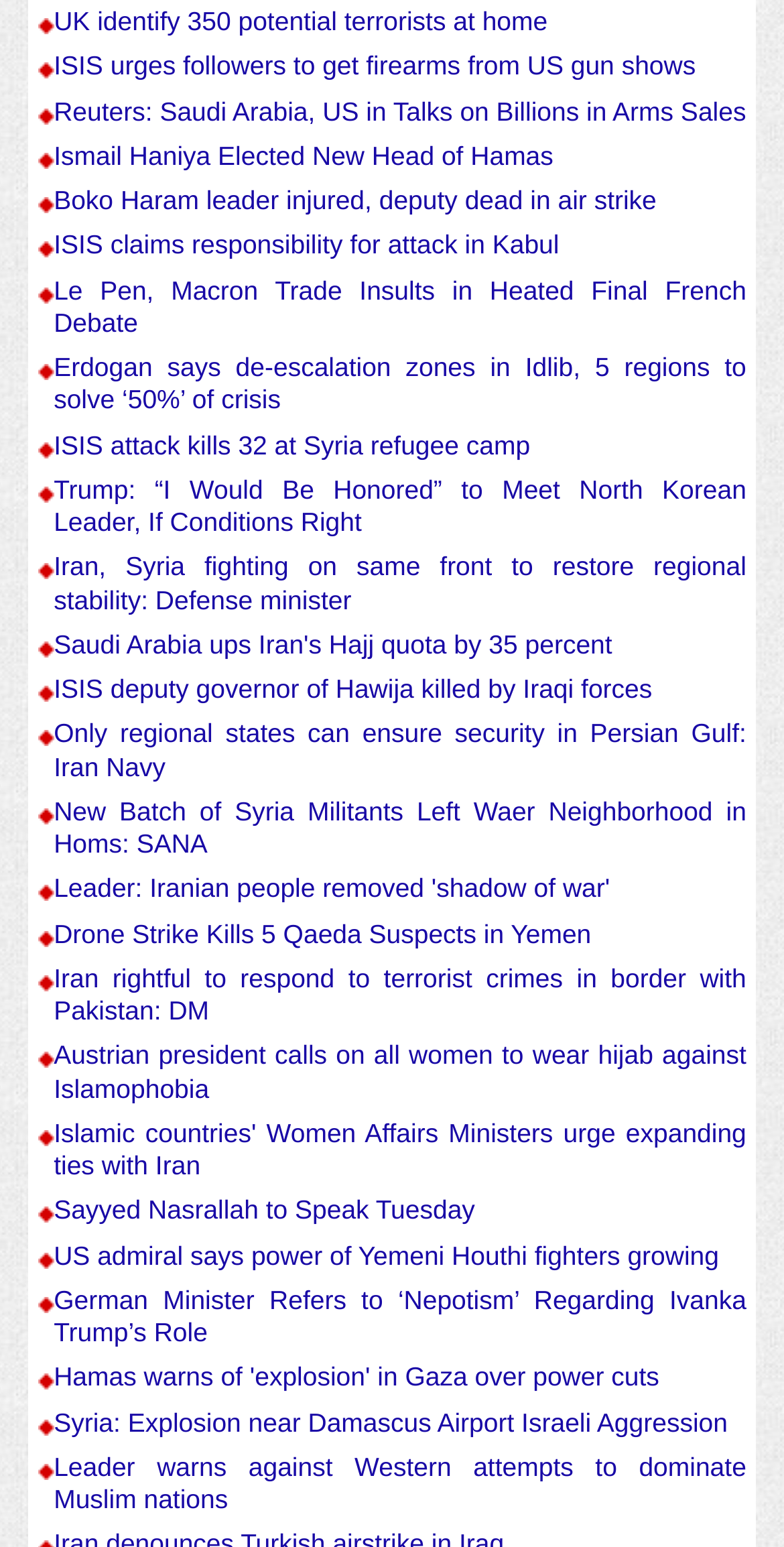Use one word or a short phrase to answer the question provided: 
How many news articles are on this webpage?

31